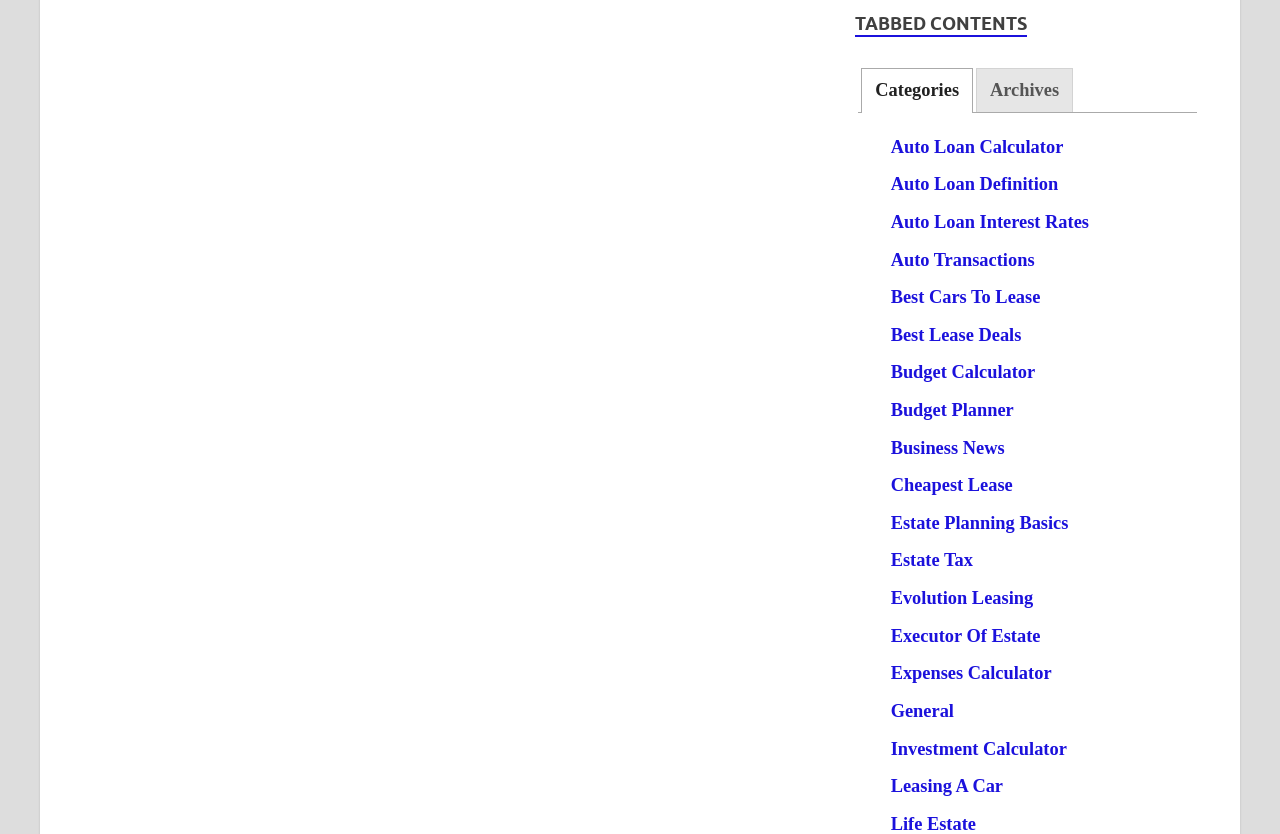Find the bounding box coordinates of the element's region that should be clicked in order to follow the given instruction: "Visit the 'Leasing A Car' page". The coordinates should consist of four float numbers between 0 and 1, i.e., [left, top, right, bottom].

[0.696, 0.931, 0.784, 0.955]